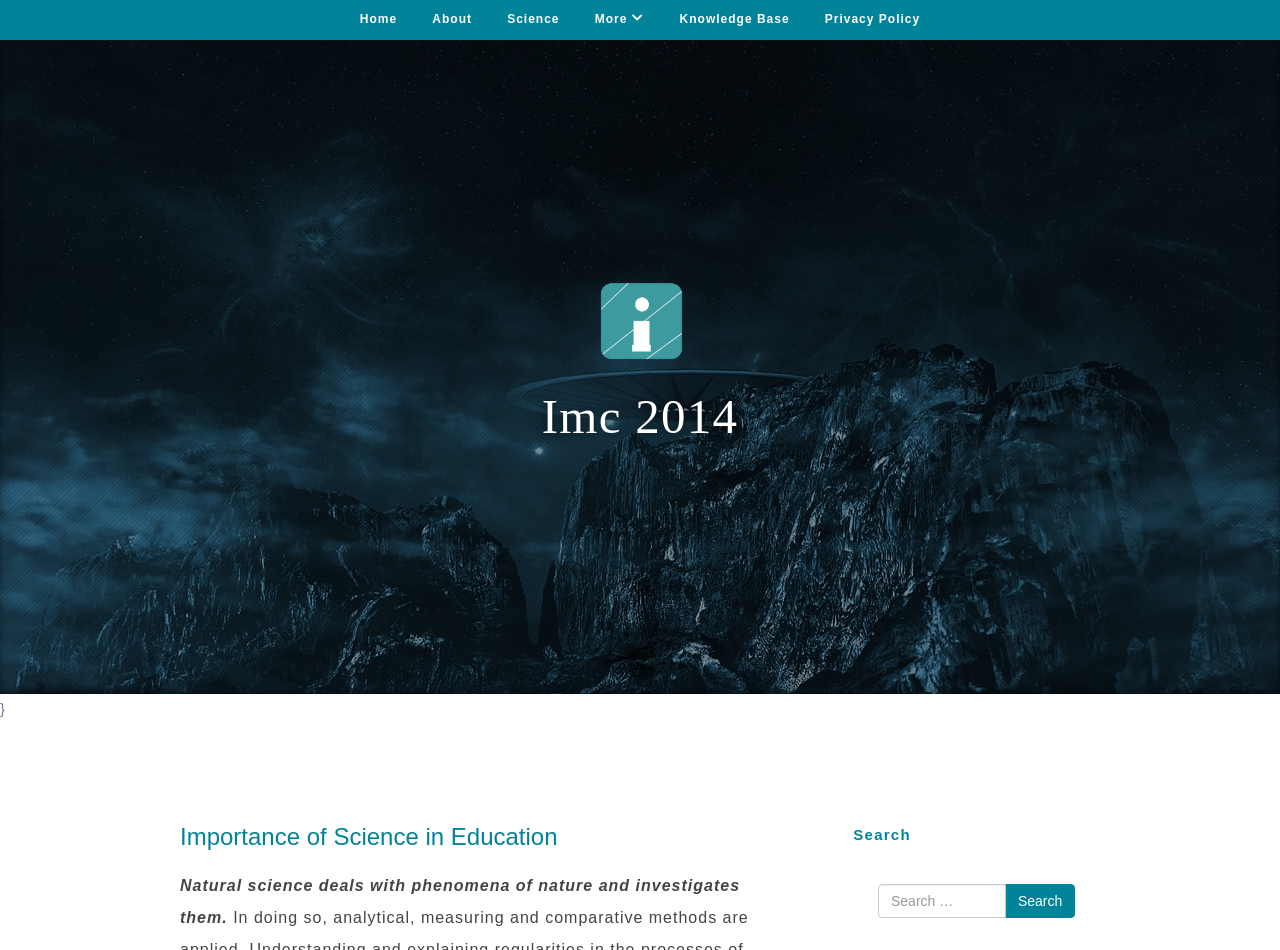Identify the bounding box coordinates for the element that needs to be clicked to fulfill this instruction: "Subscribe to RSS". Provide the coordinates in the format of four float numbers between 0 and 1: [left, top, right, bottom].

None